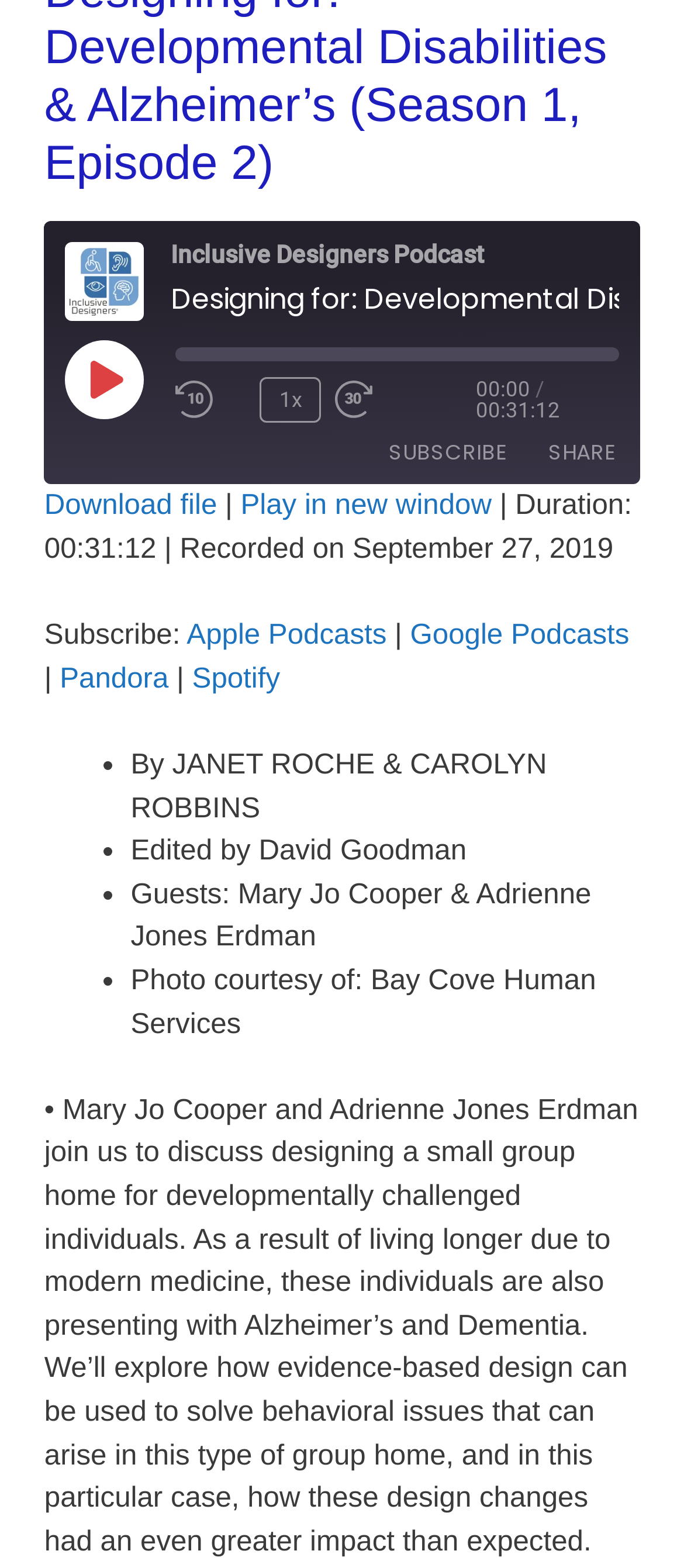Identify the bounding box of the HTML element described here: "title="Share on Facebook"". Provide the coordinates as four float numbers between 0 and 1: [left, top, right, bottom].

[0.283, 0.339, 0.36, 0.373]